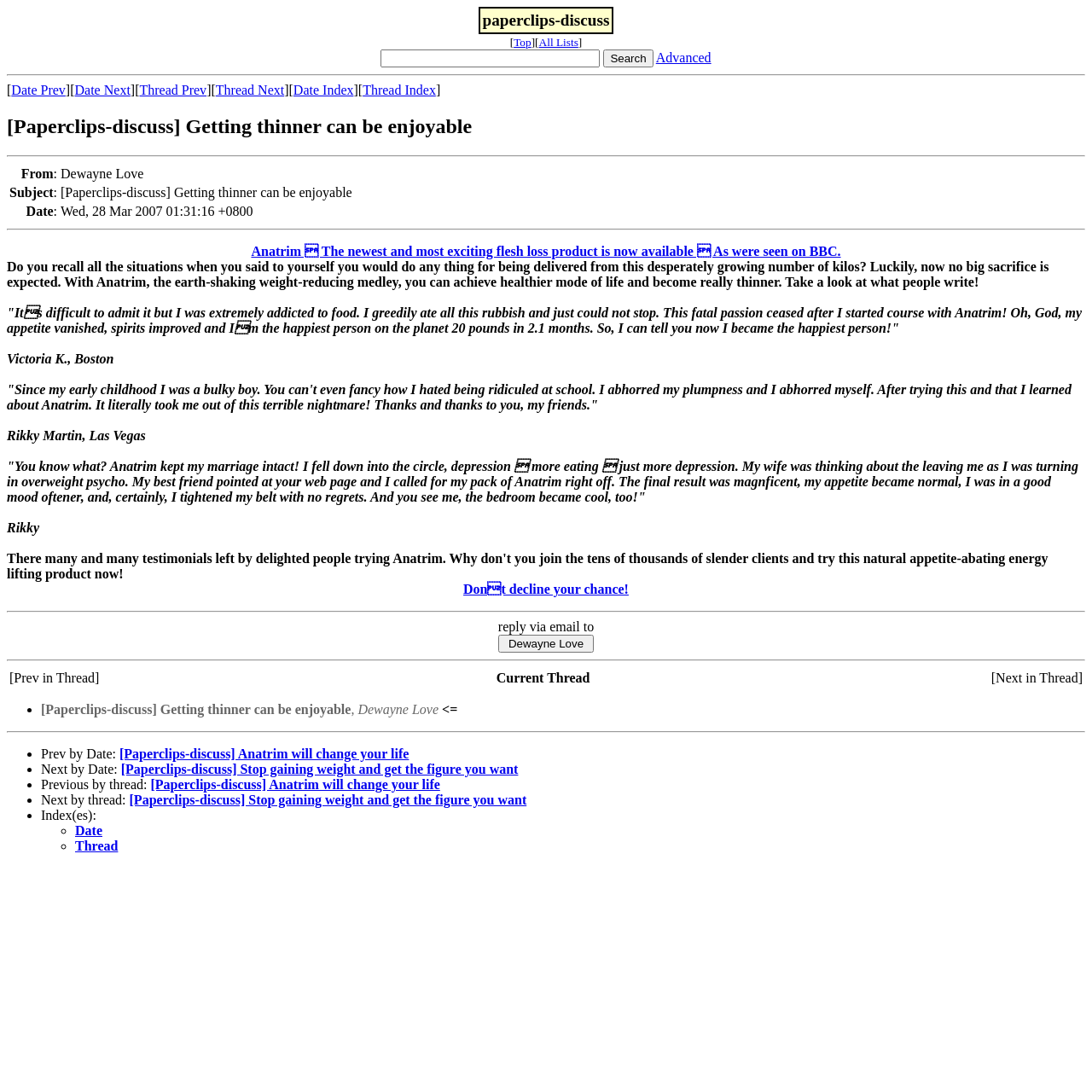Identify the bounding box for the described UI element: "Advanced".

[0.601, 0.046, 0.651, 0.059]